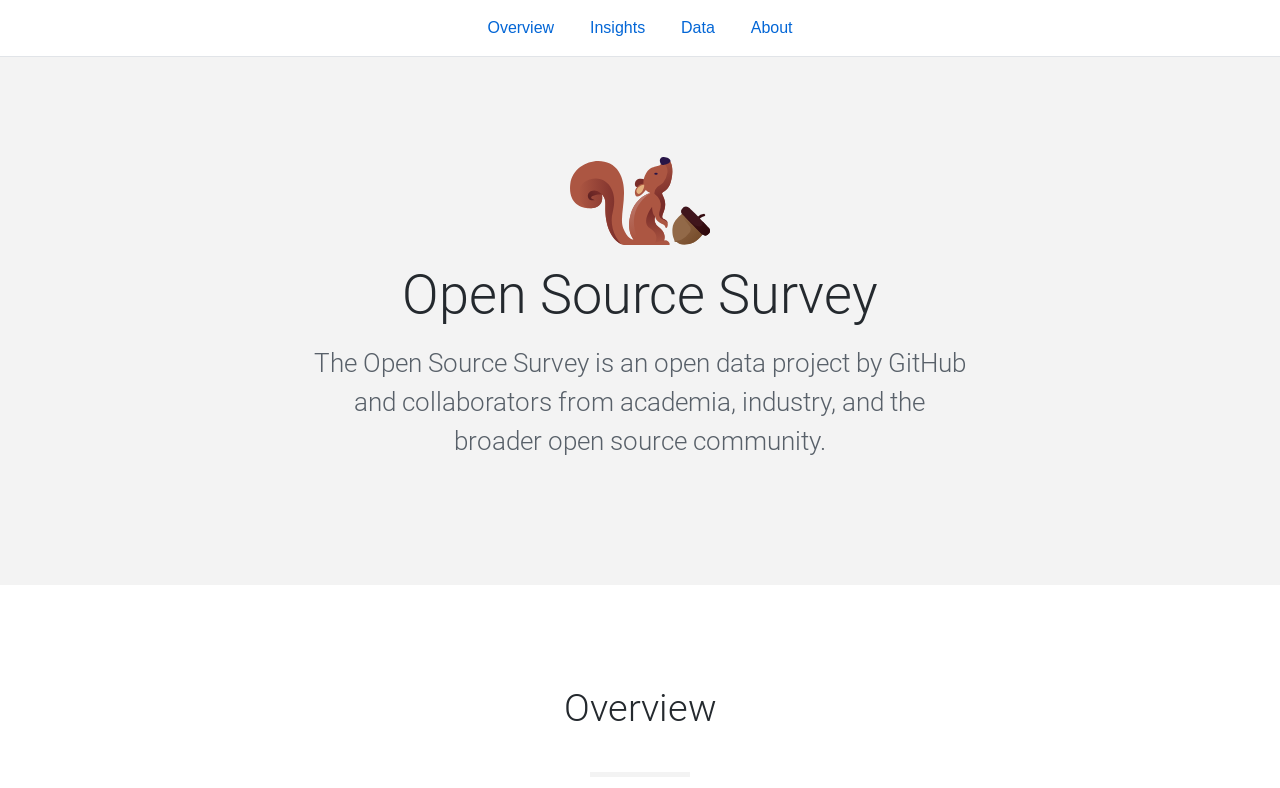What type of project is the Open Source Survey?
Could you please answer the question thoroughly and with as much detail as possible?

The type of project can be found in the static text section of the webpage, where it is mentioned that the Open Source Survey is an open data project, indicating that the project is related to open data and is likely to provide data-related information.